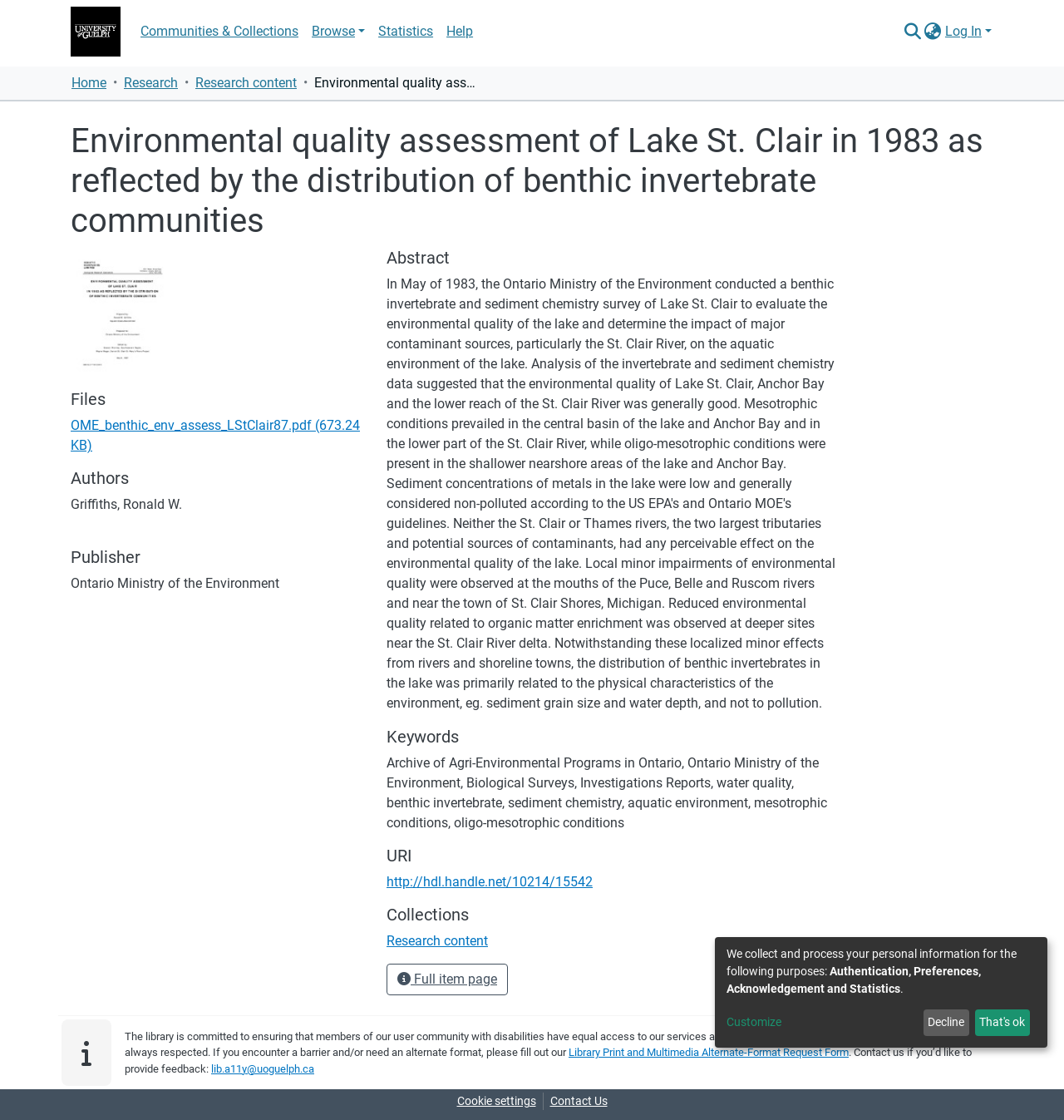Respond to the following question using a concise word or phrase: 
What is the name of the ministry that published the report?

Ontario Ministry of the Environment